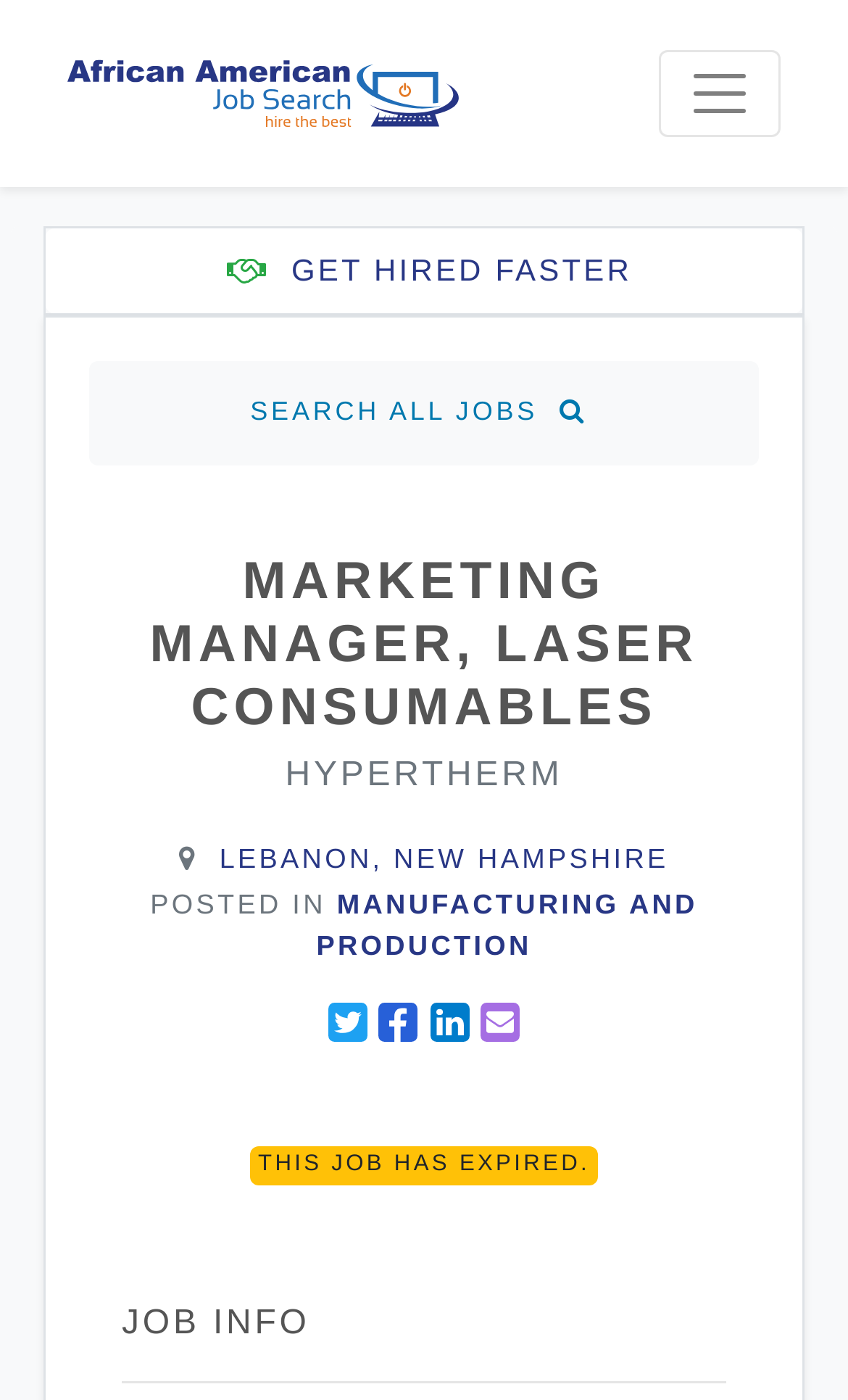Please mark the bounding box coordinates of the area that should be clicked to carry out the instruction: "Toggle navigation".

[0.777, 0.036, 0.921, 0.098]